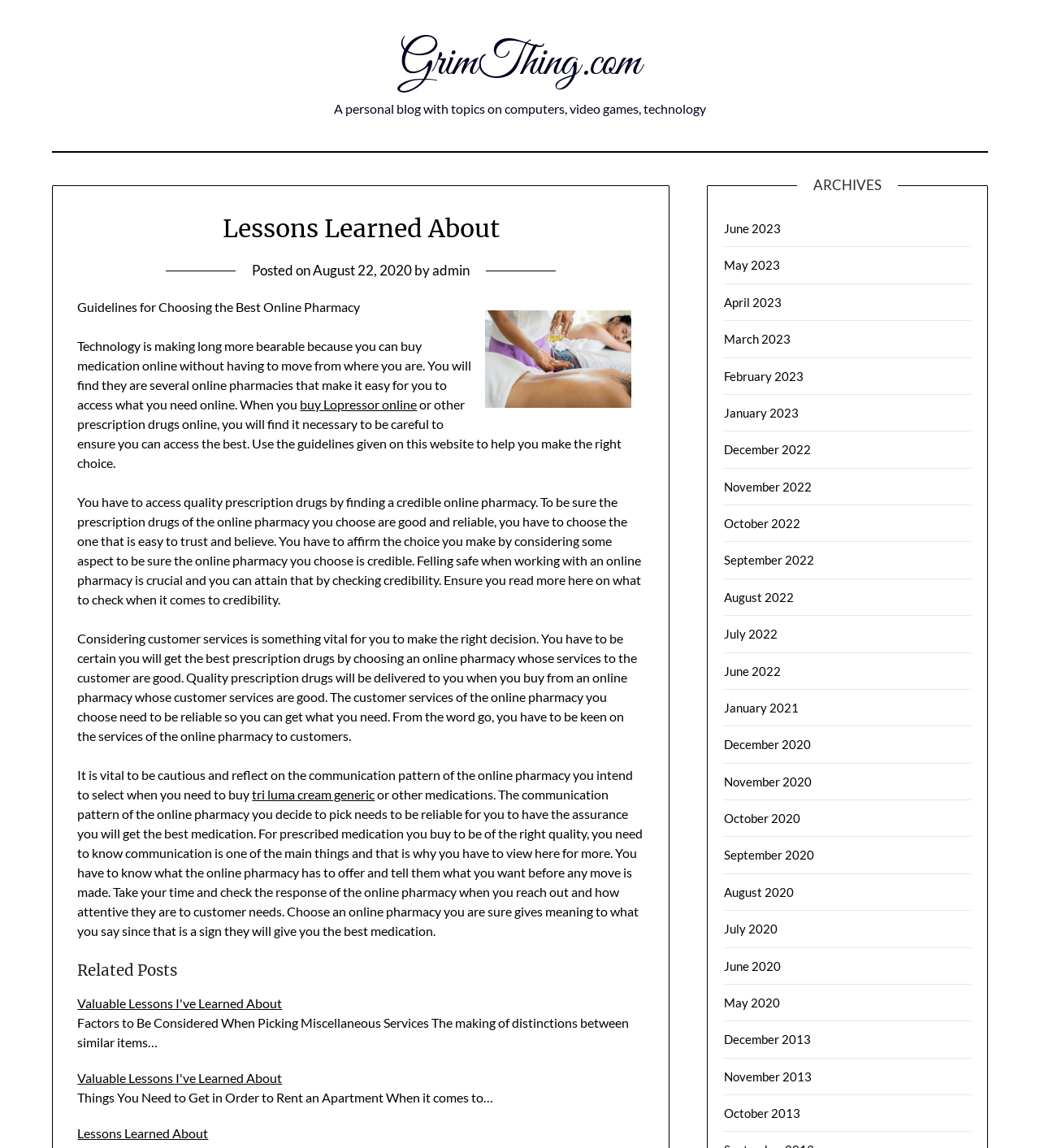Locate the bounding box coordinates of the clickable area needed to fulfill the instruction: "View the post about Valuable Lessons I've Learned About".

[0.075, 0.867, 0.271, 0.881]